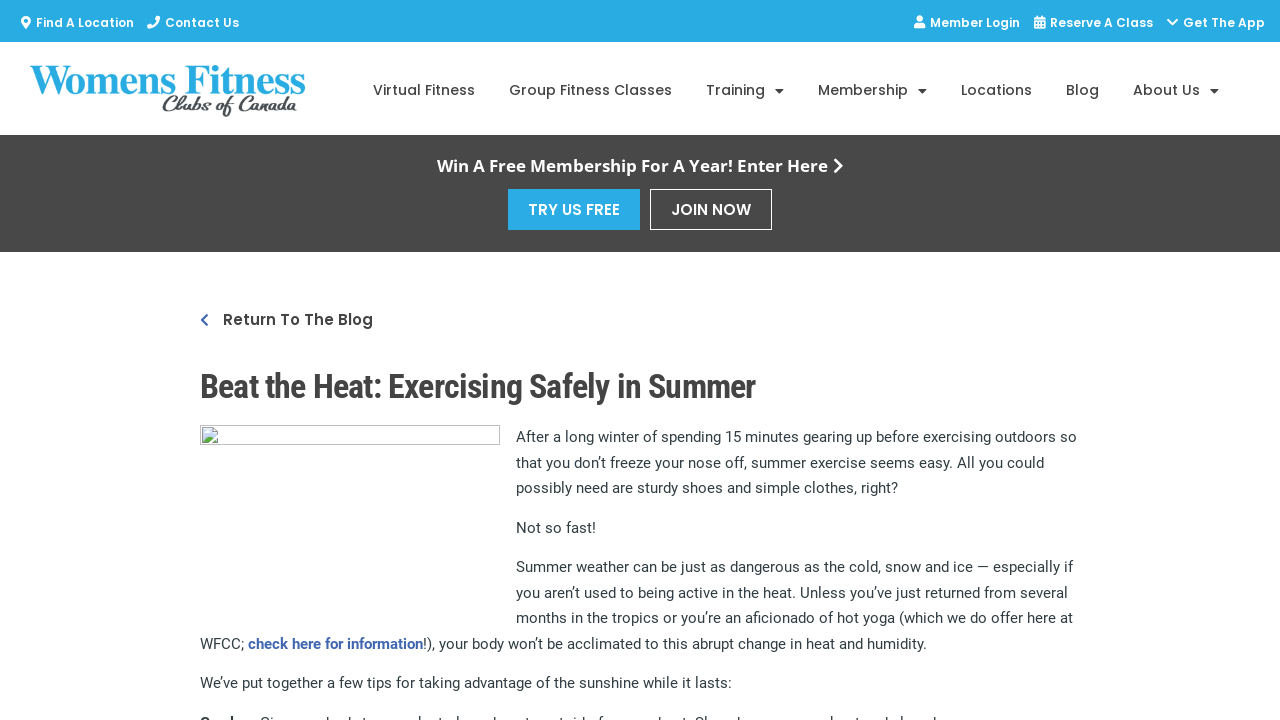From the details in the image, provide a thorough response to the question: What is the purpose of the 'TRY US FREE' link?

The 'TRY US FREE' link is likely a call-to-action for users to try out a free membership, which is a common marketing strategy used by fitness clubs to attract new customers. This link is prominently displayed on the webpage, suggesting its importance.